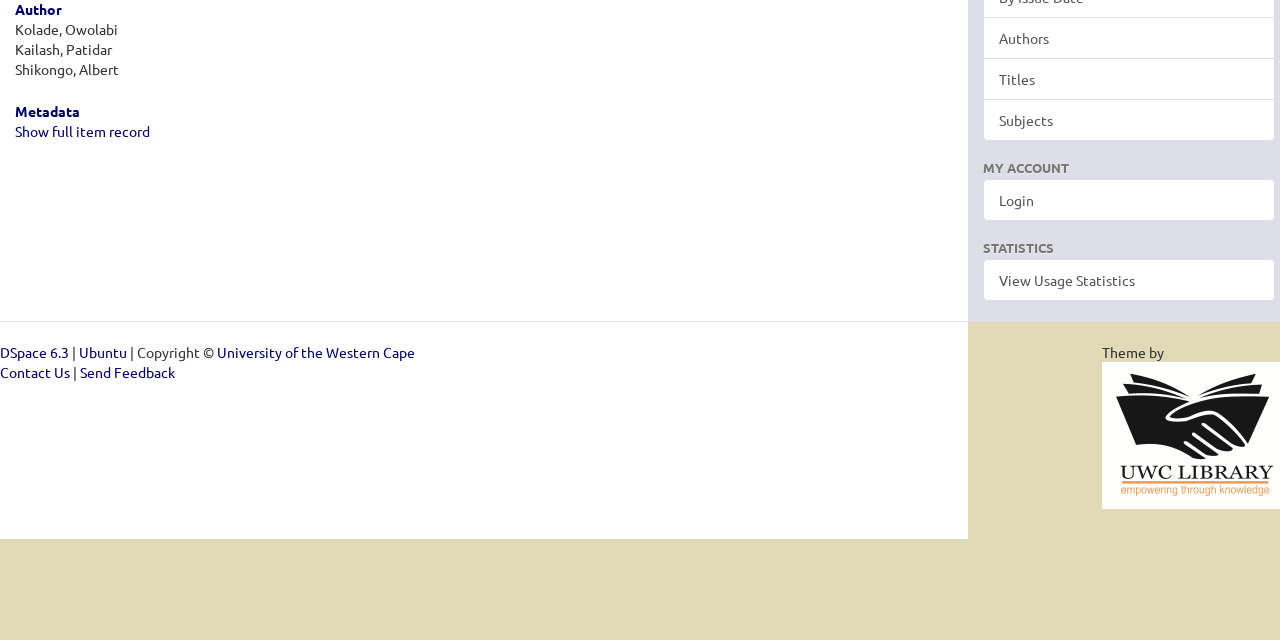Determine the bounding box for the HTML element described here: "DSpace 6.3". The coordinates should be given as [left, top, right, bottom] with each number being a float between 0 and 1.

[0.0, 0.536, 0.054, 0.564]